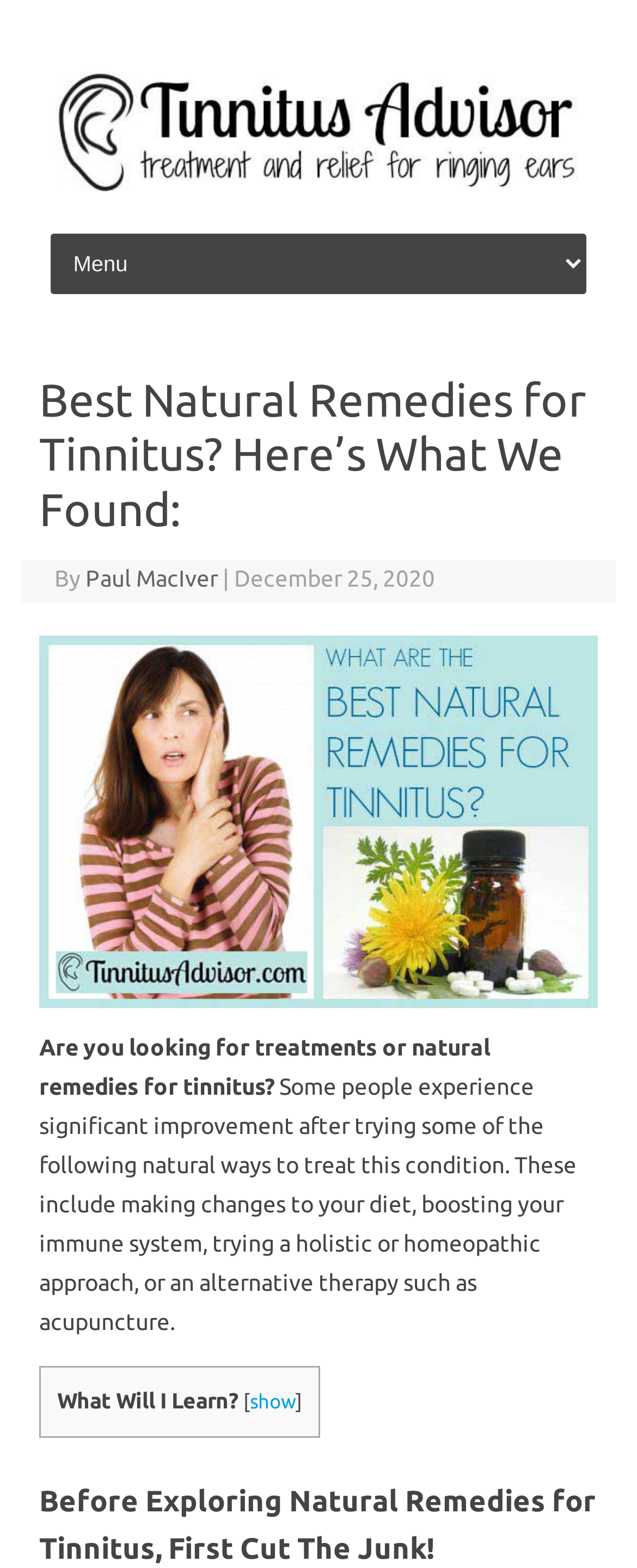What is the main topic of this article?
Answer the question with a detailed and thorough explanation.

I inferred the main topic of the article by reading the header section and the introductory paragraph, which mentions 'natural remedies for tinnitus'.